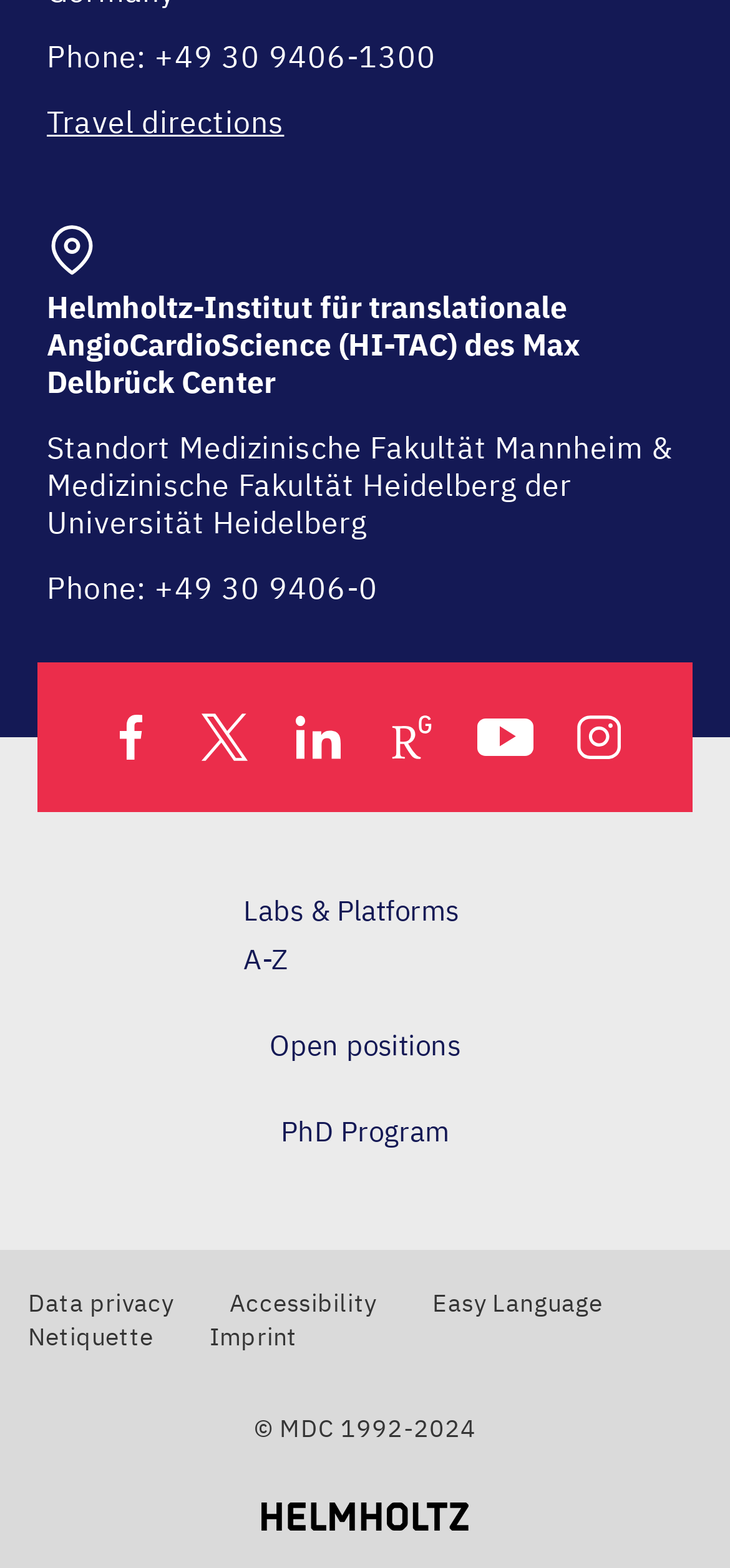Kindly determine the bounding box coordinates of the area that needs to be clicked to fulfill this instruction: "Go to 'Labs & Platforms A-Z'".

[0.333, 0.57, 0.628, 0.623]